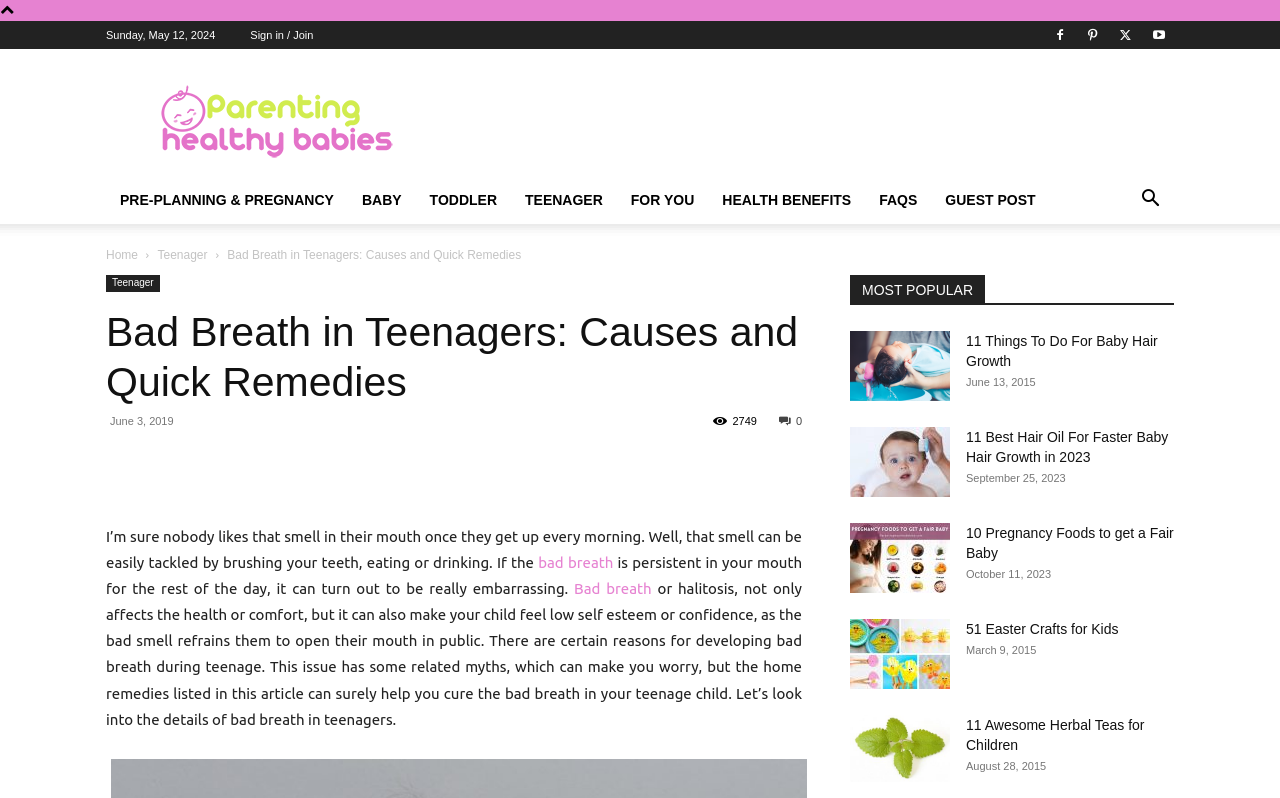What is the purpose of the 'Search' button?
Please respond to the question with as much detail as possible.

The 'Search' button is located at the top right corner of the webpage, and its purpose is to allow users to search for specific content within the website.